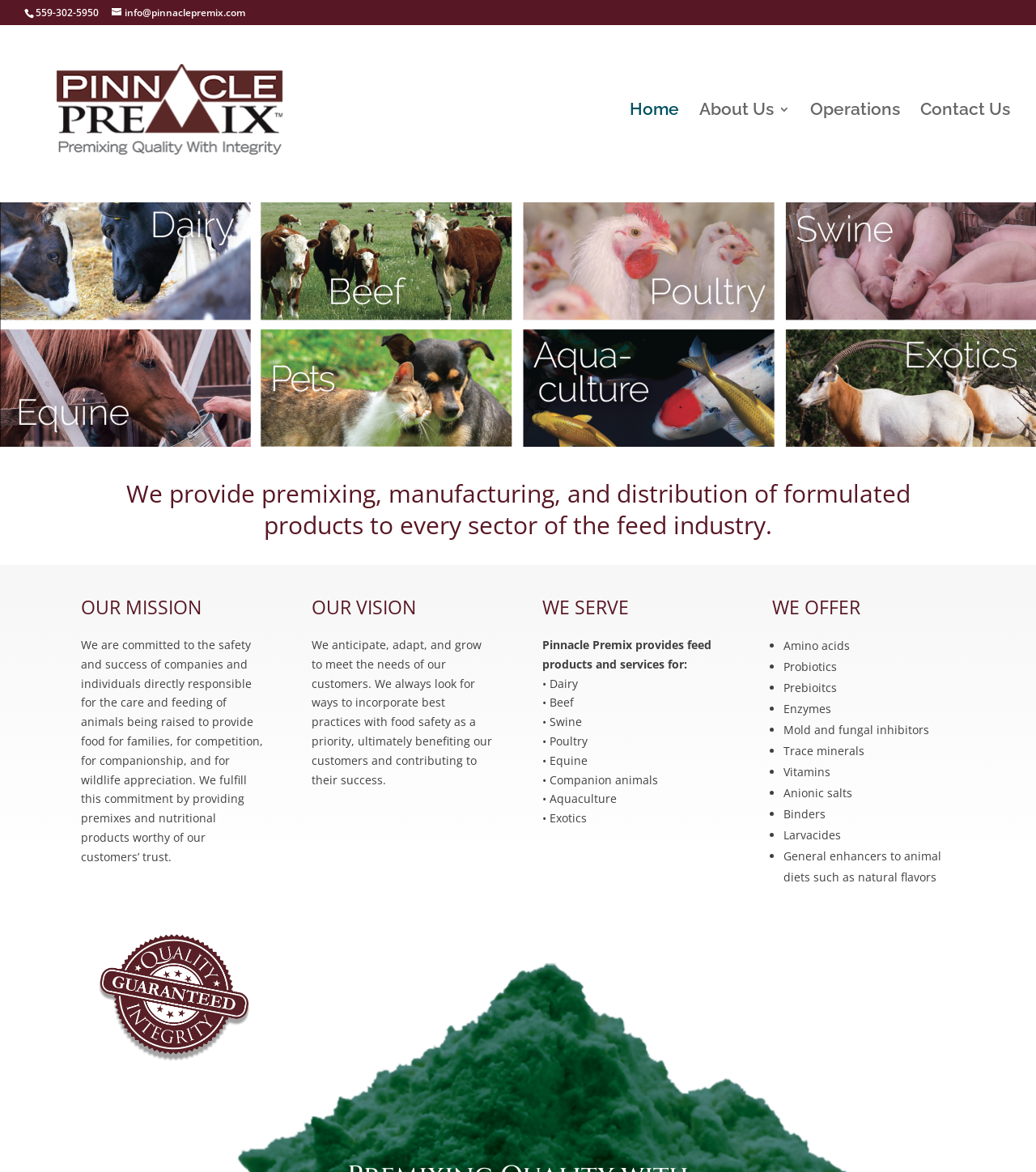What is the mission of Pinnacle Premix?
Give a thorough and detailed response to the question.

I found the mission statement by reading the section titled 'OUR MISSION' on the webpage. The mission statement explains that Pinnacle Premix is committed to the safety and success of companies and individuals directly responsible for the care and feeding of animals, and they fulfill this commitment by providing premixes and nutritional products worthy of their customers' trust.